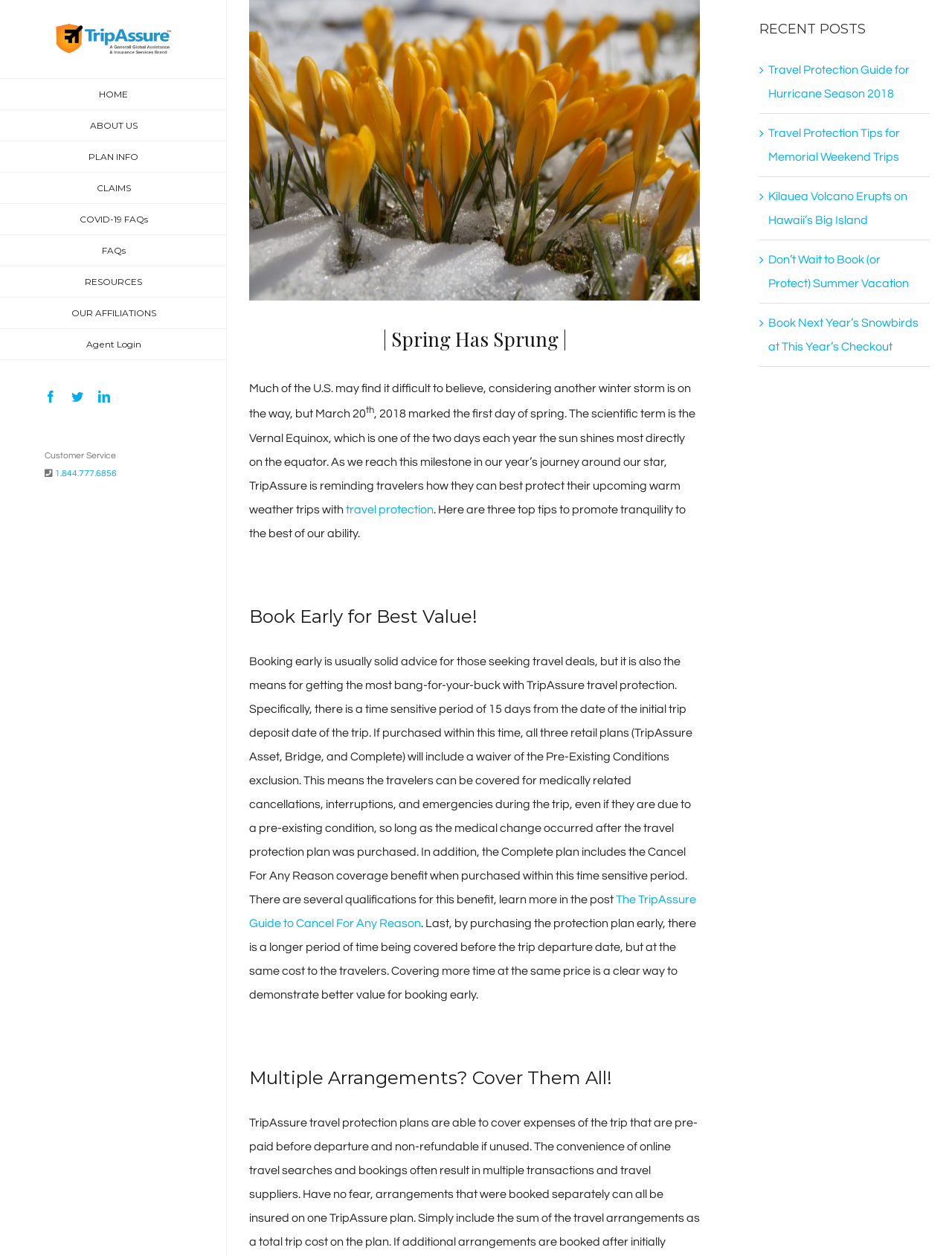What is the name of the company logo?
Provide a thorough and detailed answer to the question.

The company logo is located at the top left corner of the webpage, and it is a link with the text 'Scenic – TripMate'.